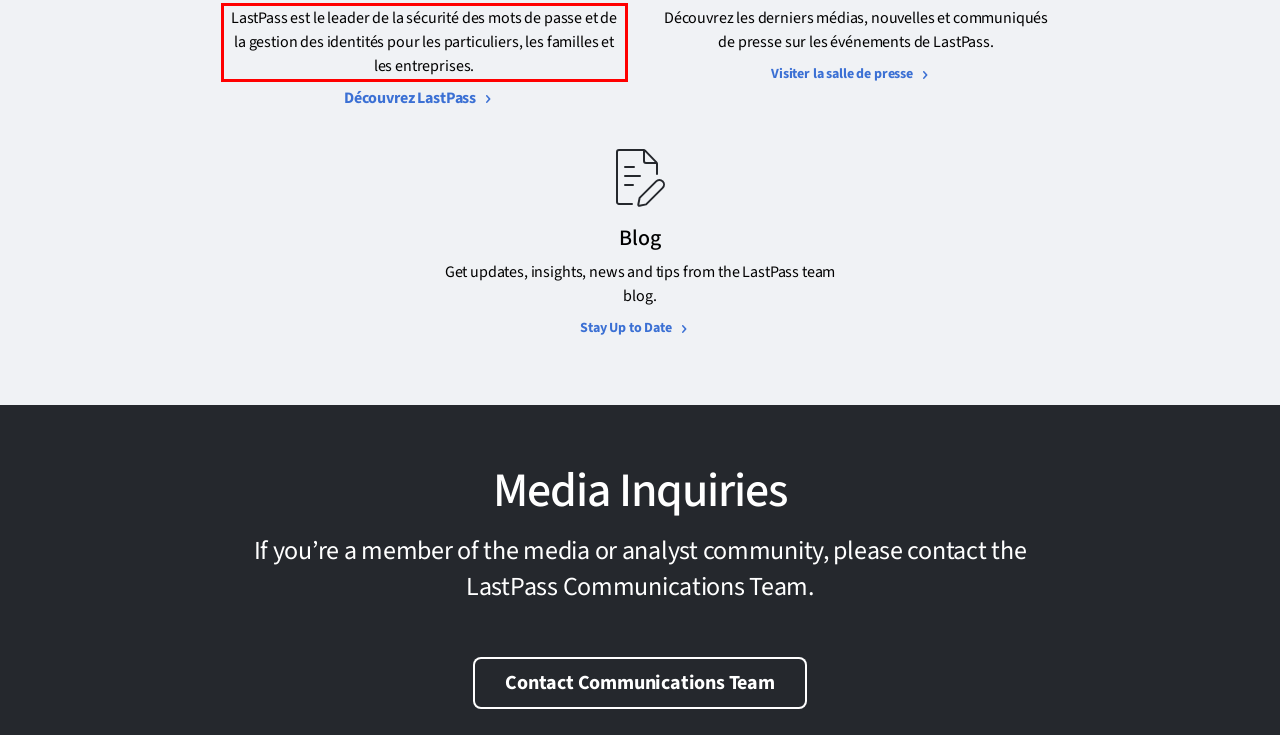Identify the text within the red bounding box on the webpage screenshot and generate the extracted text content.

LastPass est le leader de la sécurité des mots de passe et de la gestion des identités pour les particuliers, les familles et les entreprises.